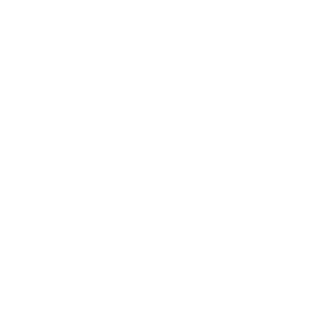Give a complete and detailed account of the image.

The image showcases a stylized representation of a shopping cart, symbolizing the e-commerce functionality of the webpage. This icon is integral to the user experience, allowing visitors to easily access their shopping selections and manage purchases. Positioned prominently on the page, this cart icon is part of a larger interface dedicated to showcasing products such as the "Natural Pampas Grass Mix Bouquet," which is available at a discounted price. This visual element enhances the overall aesthetic, aligning with the site's theme of home decor and lifestyle products, inviting users to explore and make purchases seamlessly.